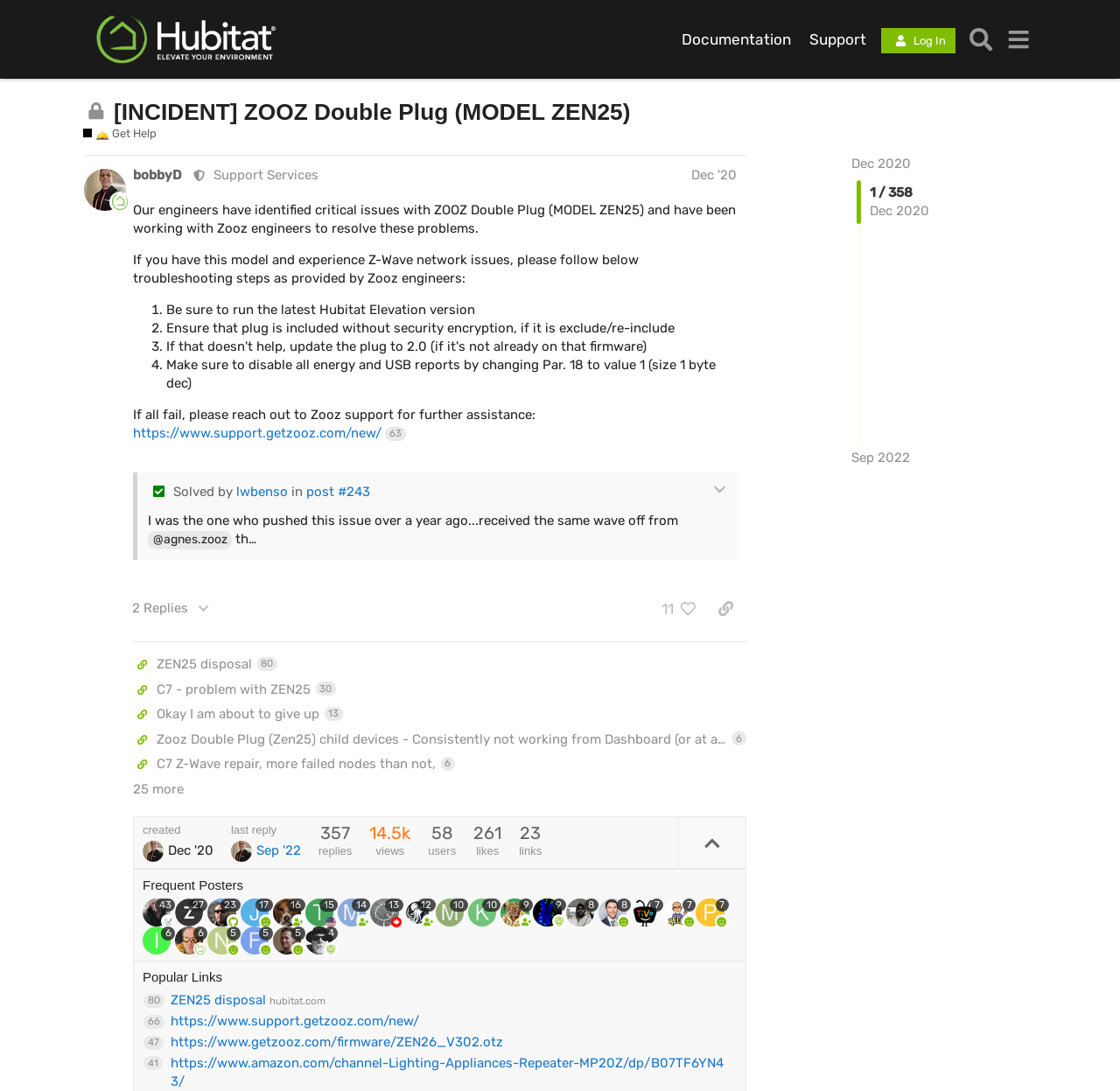Locate the bounding box coordinates of the clickable element to fulfill the following instruction: "Click on the 'Log In' button". Provide the coordinates as four float numbers between 0 and 1 in the format [left, top, right, bottom].

[0.787, 0.026, 0.853, 0.049]